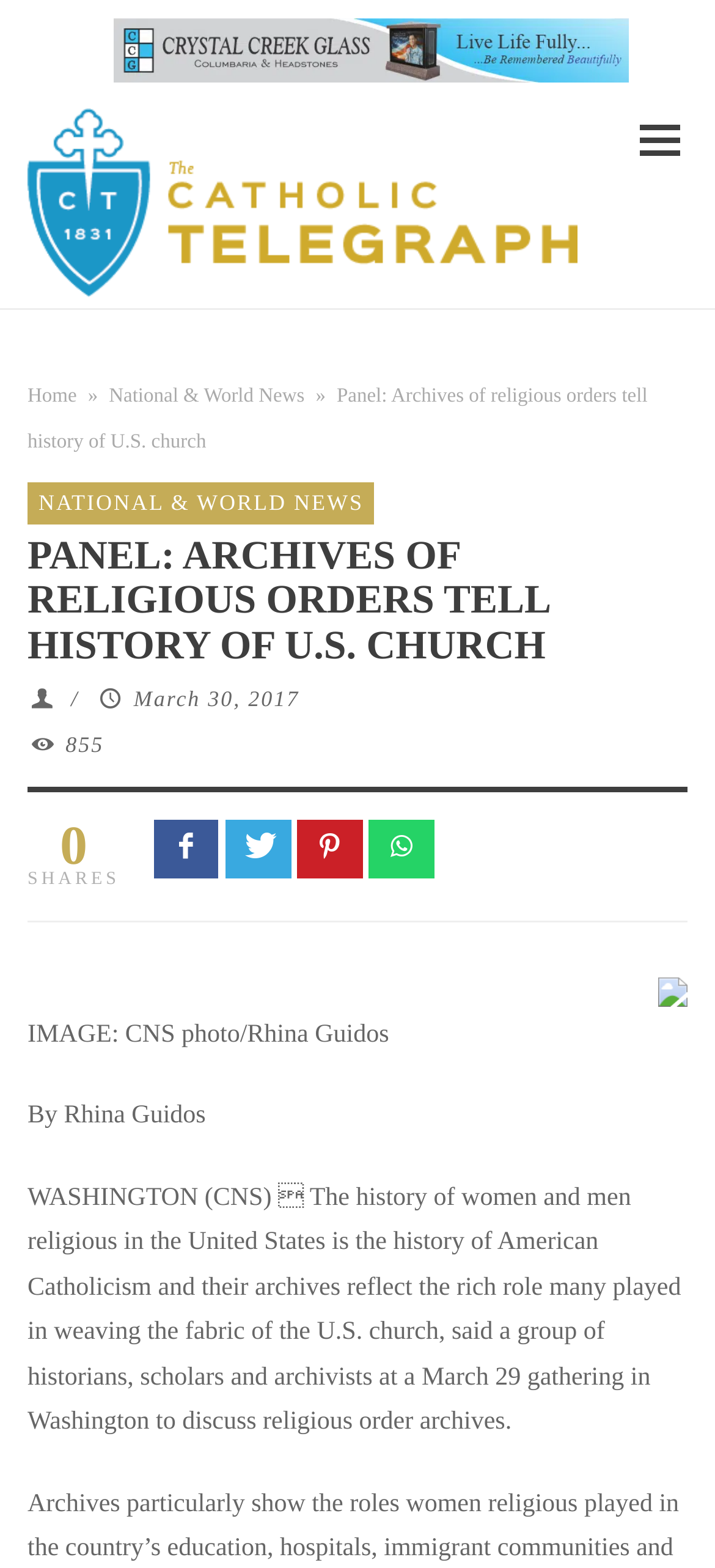Determine the bounding box coordinates of the clickable element to complete this instruction: "Read the article dated 'March 30, 2017'". Provide the coordinates in the format of four float numbers between 0 and 1, [left, top, right, bottom].

[0.187, 0.437, 0.419, 0.453]